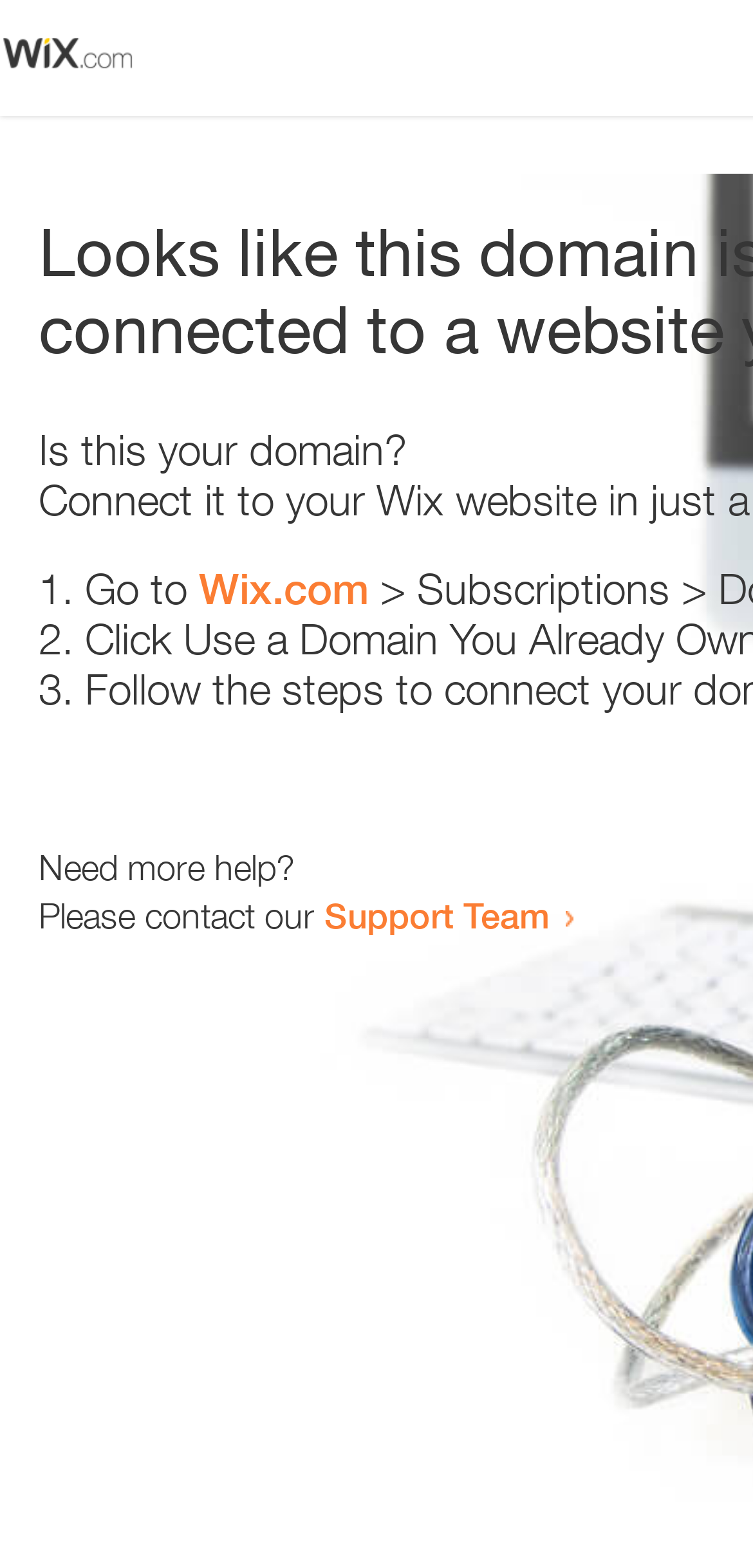Please answer the following question using a single word or phrase: 
What is the text above the first list marker?

Is this your domain?